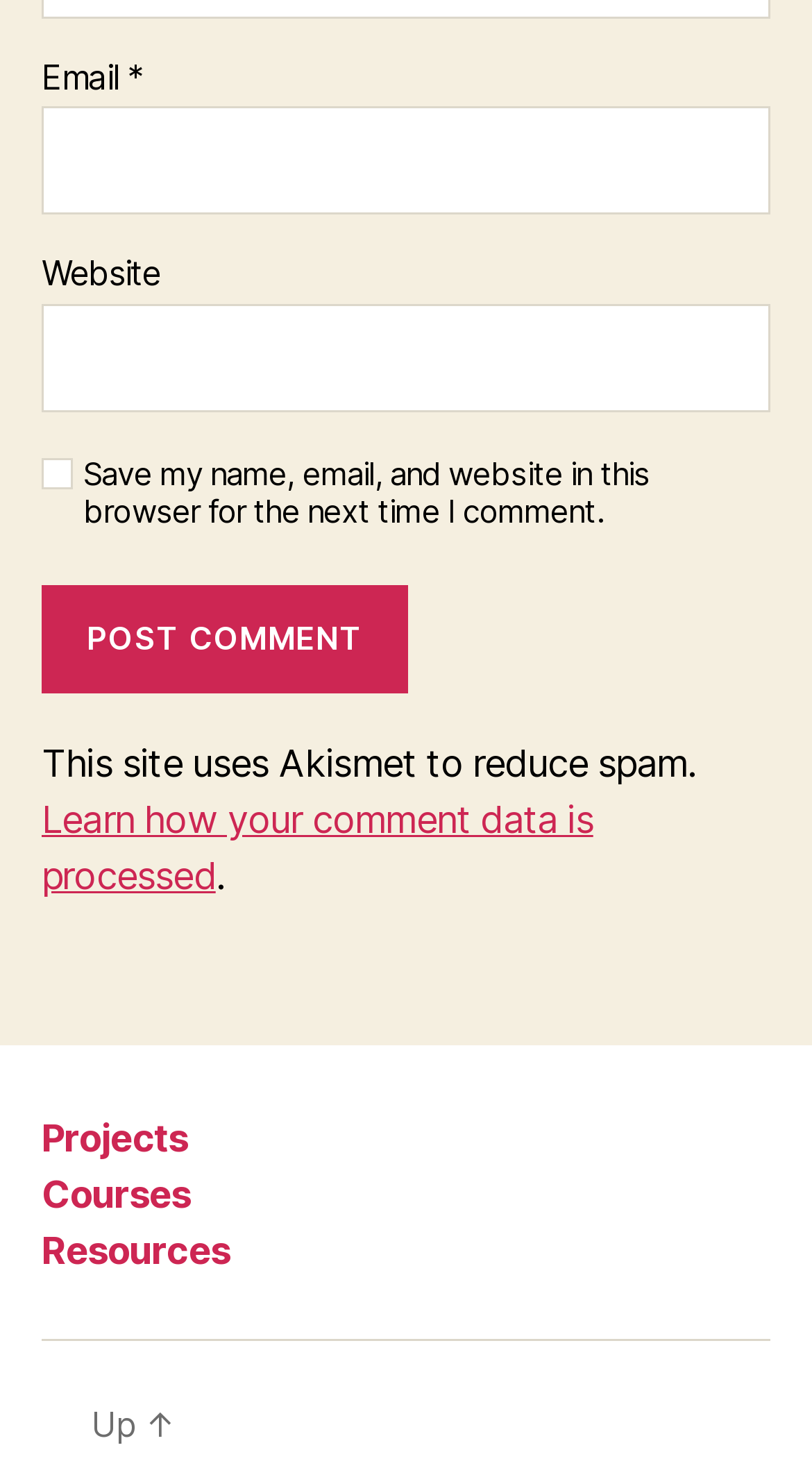Provide the bounding box coordinates of the UI element that matches the description: "Resources".

[0.051, 0.838, 0.283, 0.867]